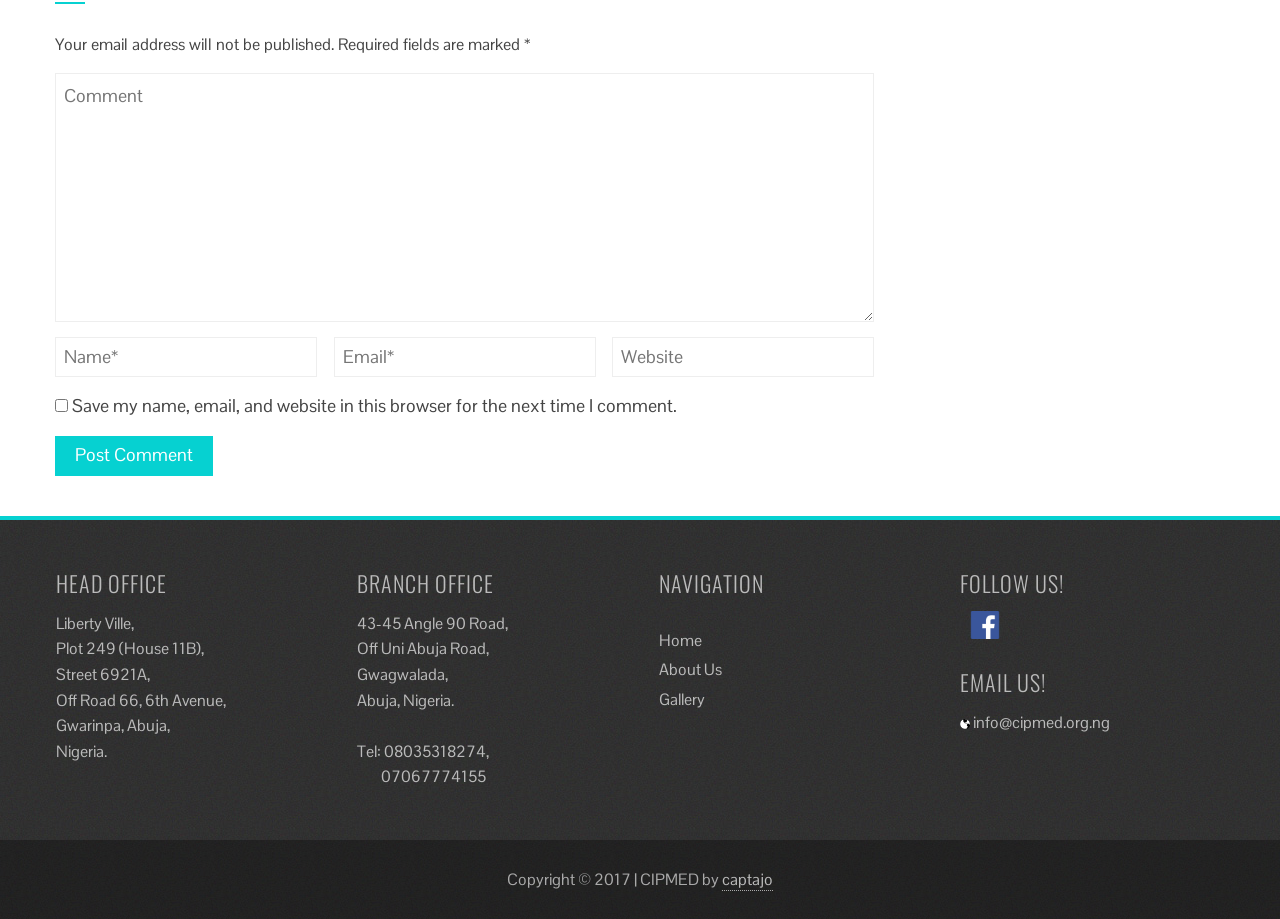What is the email address listed on the webpage?
Answer the question with a single word or phrase by looking at the picture.

info@cipmed.org.ng